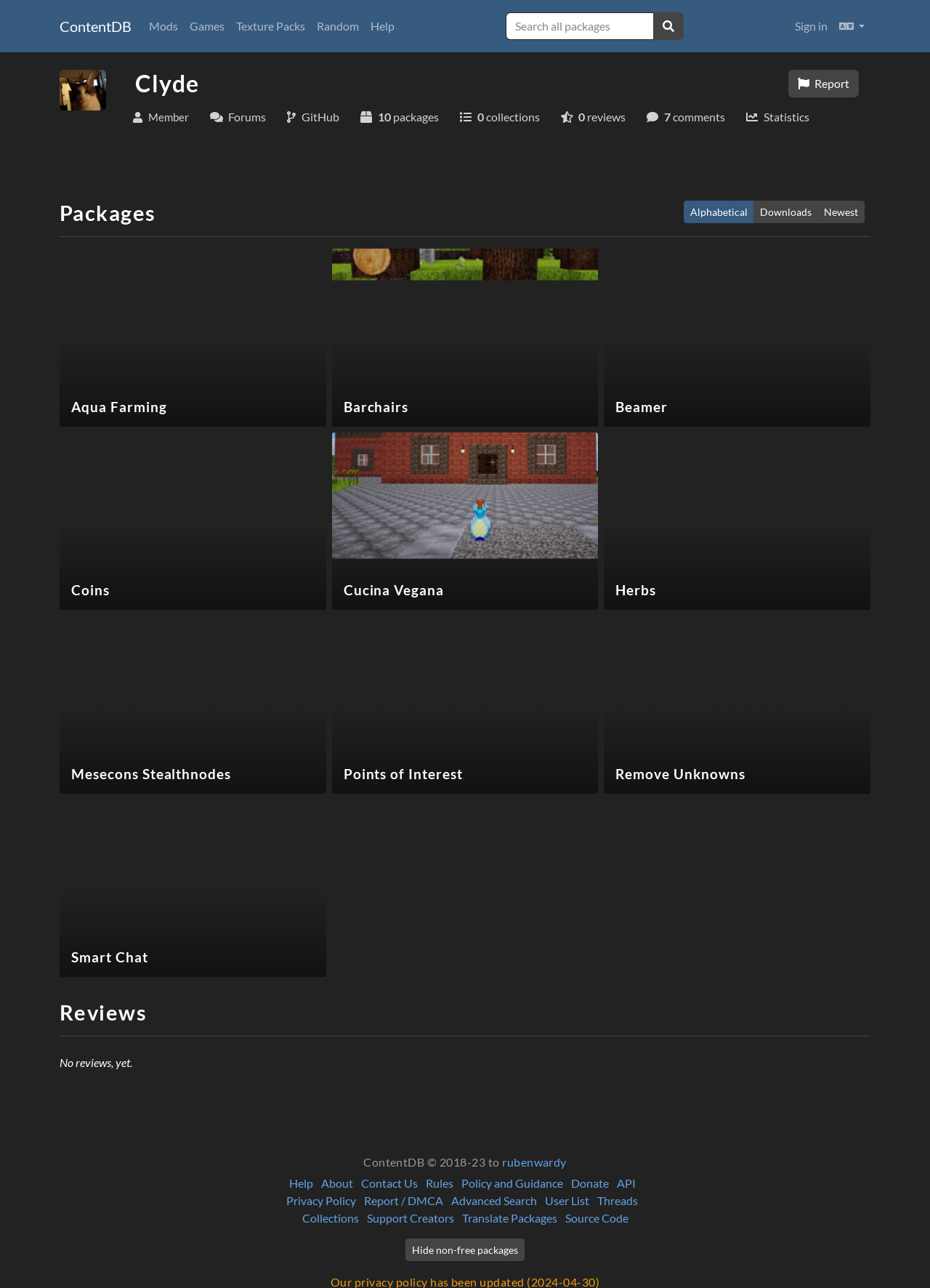Please locate the bounding box coordinates of the element that should be clicked to complete the given instruction: "Sort packages by downloads".

[0.81, 0.156, 0.88, 0.173]